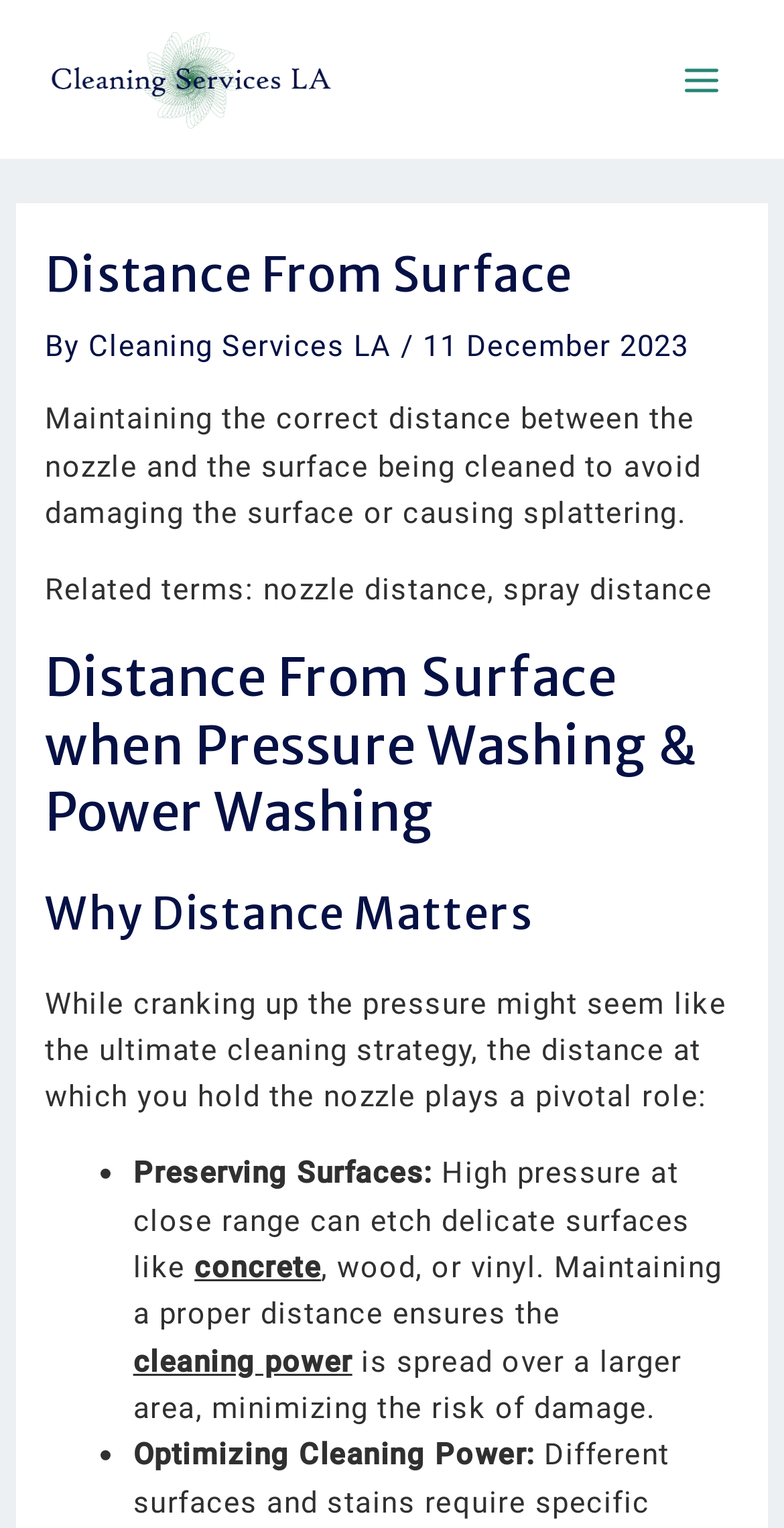By analyzing the image, answer the following question with a detailed response: What is the purpose of maintaining correct distance between nozzle and surface?

According to the webpage, maintaining the correct distance between the nozzle and the surface being cleaned is important to avoid damaging the surface or causing splattering. This is mentioned in the introductory paragraph of the webpage.